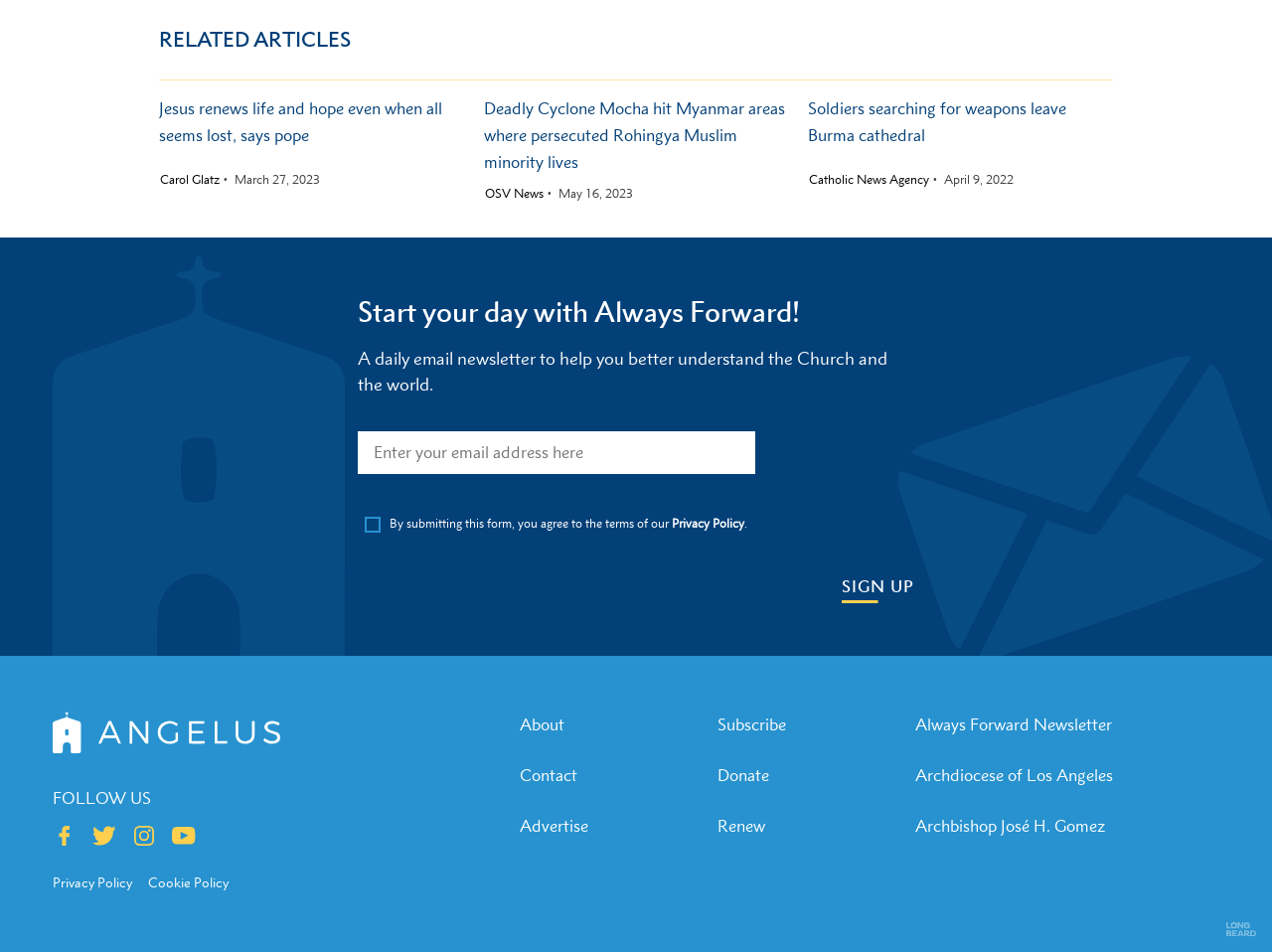Please provide the bounding box coordinates for the element that needs to be clicked to perform the instruction: "Click on the link to 'Contact'". The coordinates must consist of four float numbers between 0 and 1, formatted as [left, top, right, bottom].

[0.408, 0.804, 0.454, 0.825]